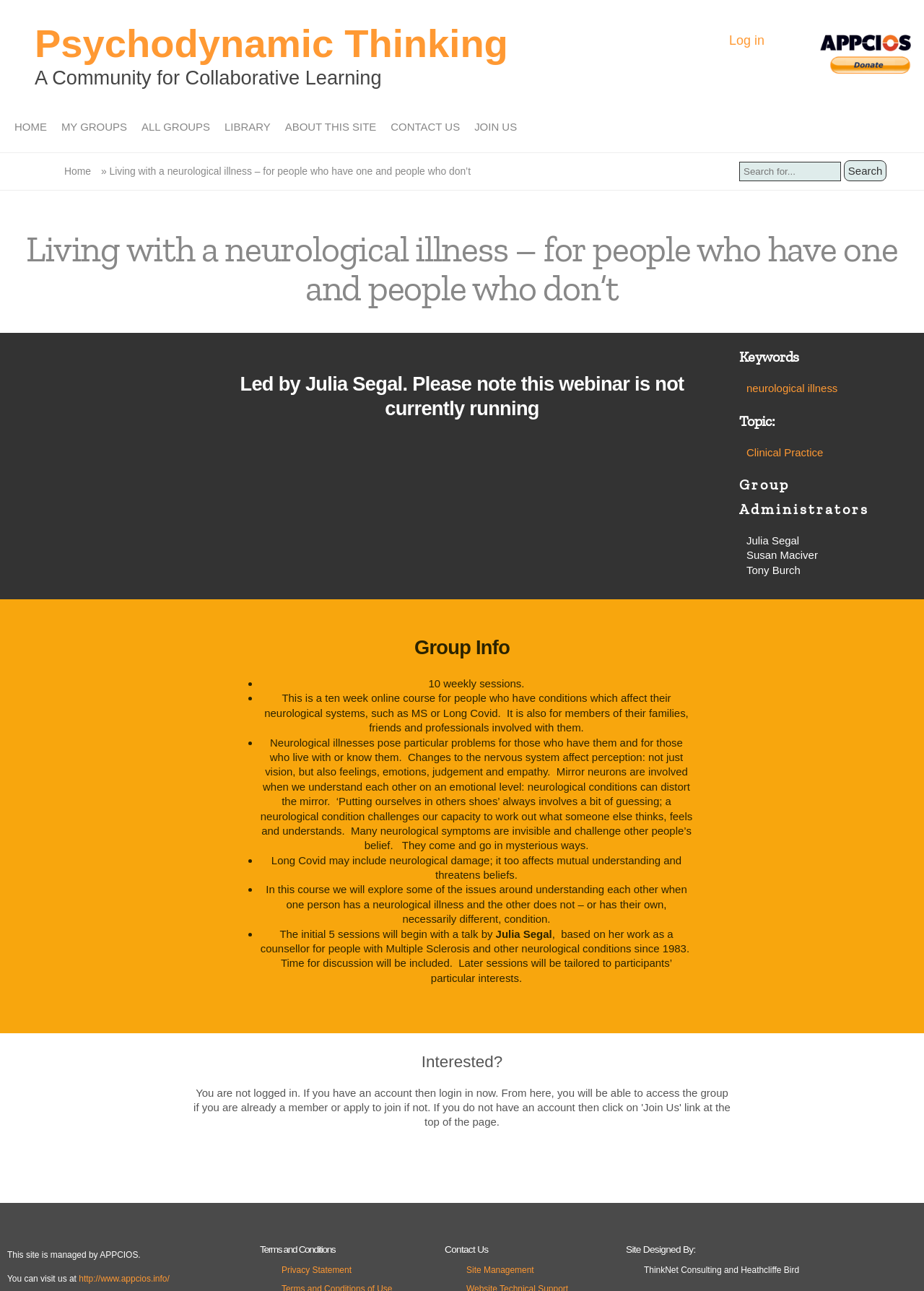Write a detailed summary of the webpage.

This webpage is about a community for collaborative learning, specifically focused on living with neurological illnesses. At the top, there is a navigation menu with links to "Home", "My Groups", "All Groups", "Library", "About This Site", "Contact Us", and "Join Us". Below this menu, there is a breadcrumb navigation with a link to "Home" and a title "Living with a neurological illness – for people who have one and people who don’t".

The main content of the page is divided into sections. The first section has a heading "Living with a neurological illness – for people who have one and people who don’t" and a subheading "Led by Julia Segal. Please note this webinar is not currently running". Below this, there are links to keywords "neurological illness" and "Clinical Practice".

The next section is about group administrators, listing Julia Segal, Susan Maciver, and Tony Burch. Following this, there is a section titled "Group Info" with a list of bullet points describing the group, including the number of sessions, the topic of the course, and the goals of the course.

The course description is detailed, explaining how neurological illnesses affect perception, emotions, and relationships. It also mentions the challenges of understanding each other when one person has a neurological illness and the other does not. The course aims to explore these issues and provide a platform for discussion.

At the bottom of the page, there are links to "Terms and Conditions", "Privacy Statement", "Contact Us", and "Site Management". There is also a section with a heading "Site Designed By:" crediting ThinkNet Consulting and Heathcliffe Bird.